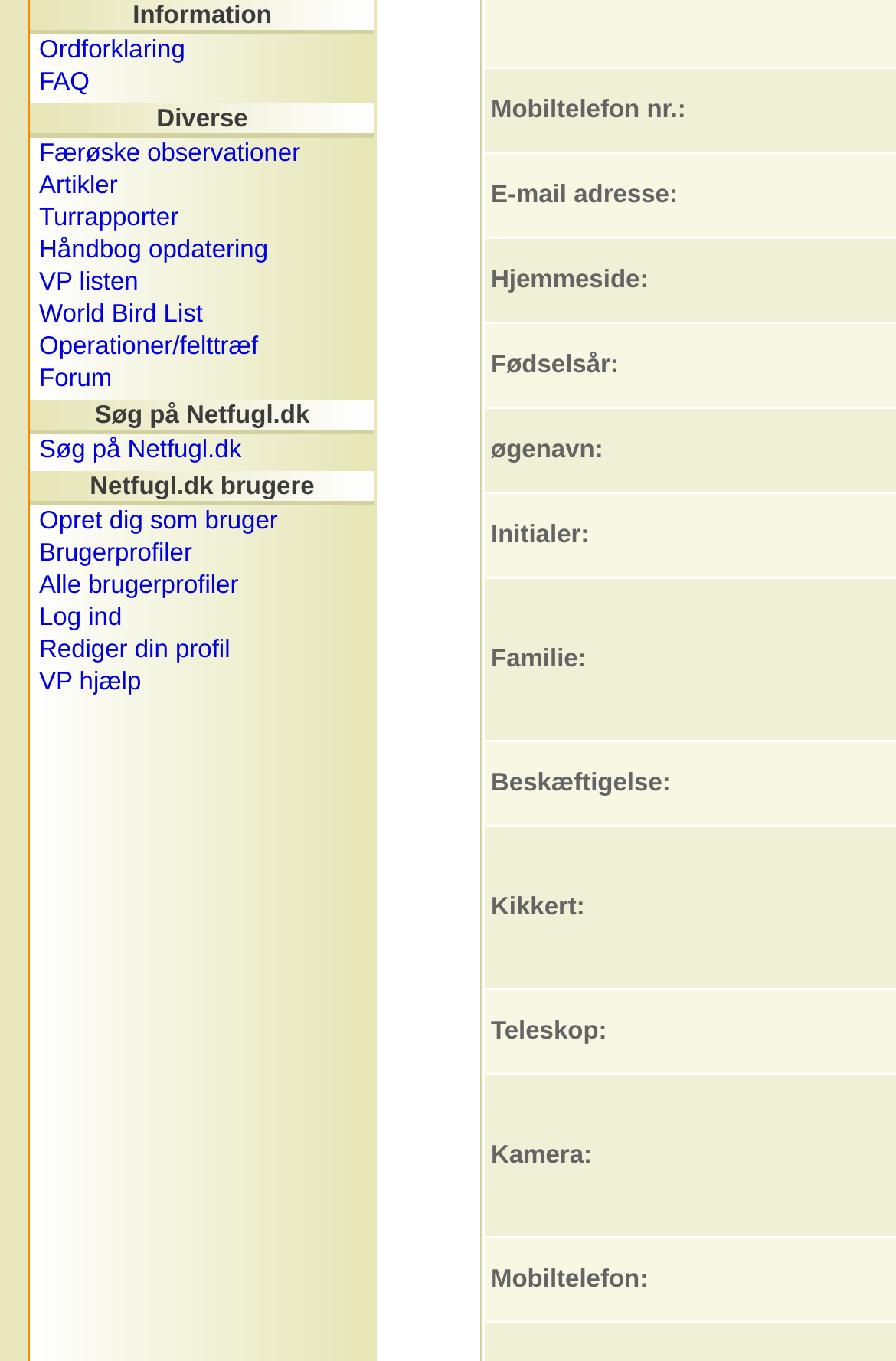Using the description "AHIP", predict the bounding box of the relevant HTML element.

None